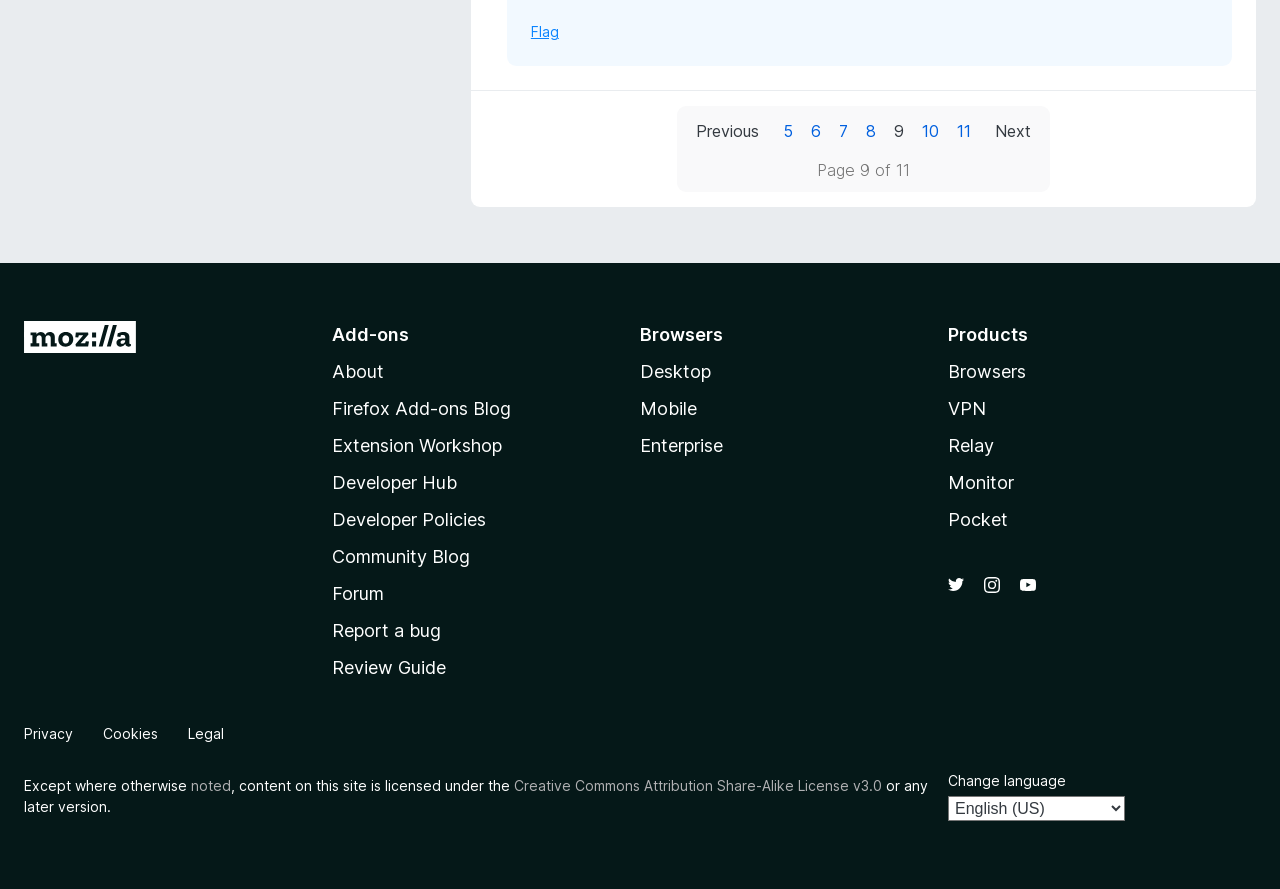Please give a short response to the question using one word or a phrase:
How many links are there in the 'Add-ons' section?

1